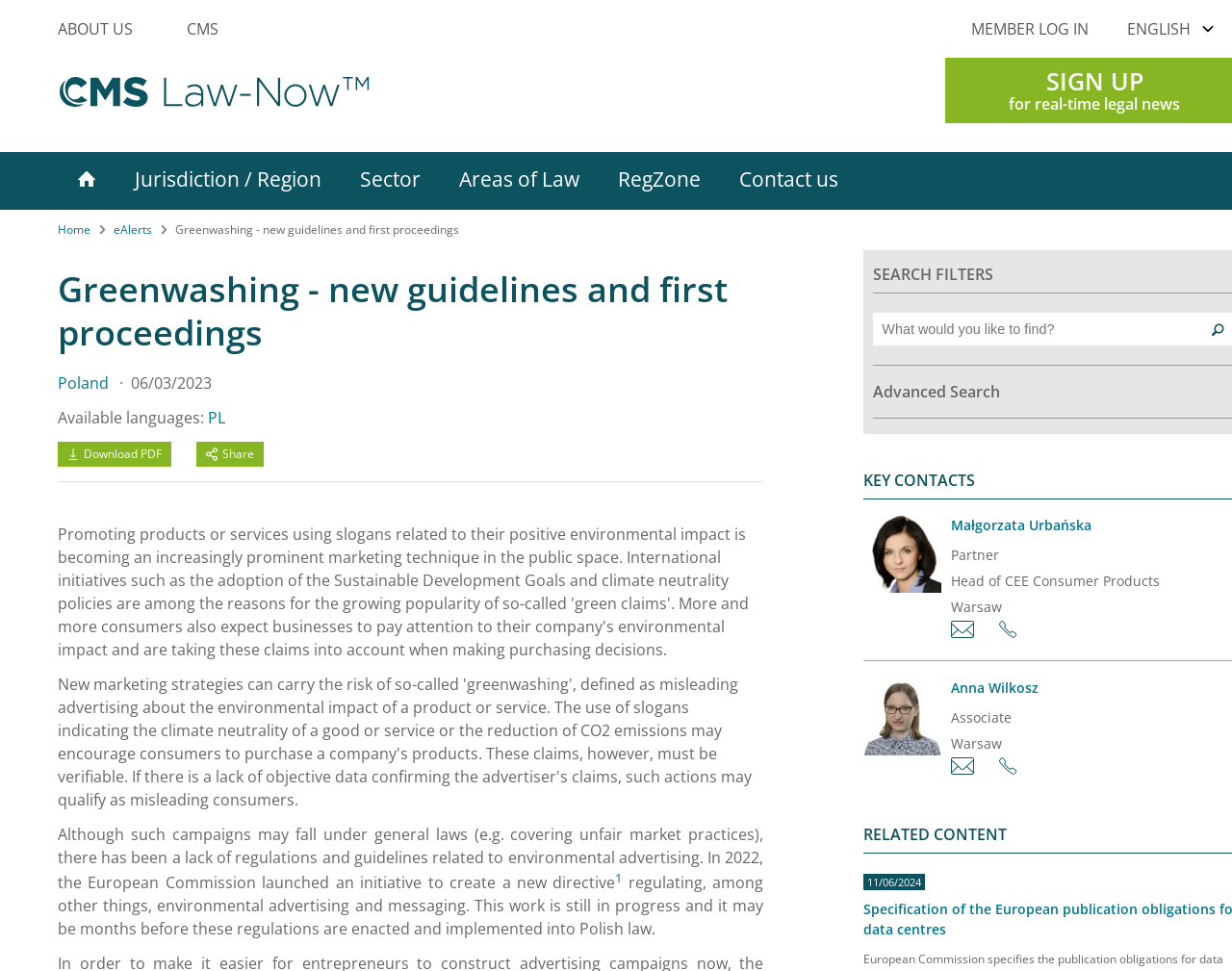What is the topic of the article?
From the image, provide a succinct answer in one word or a short phrase.

Greenwashing